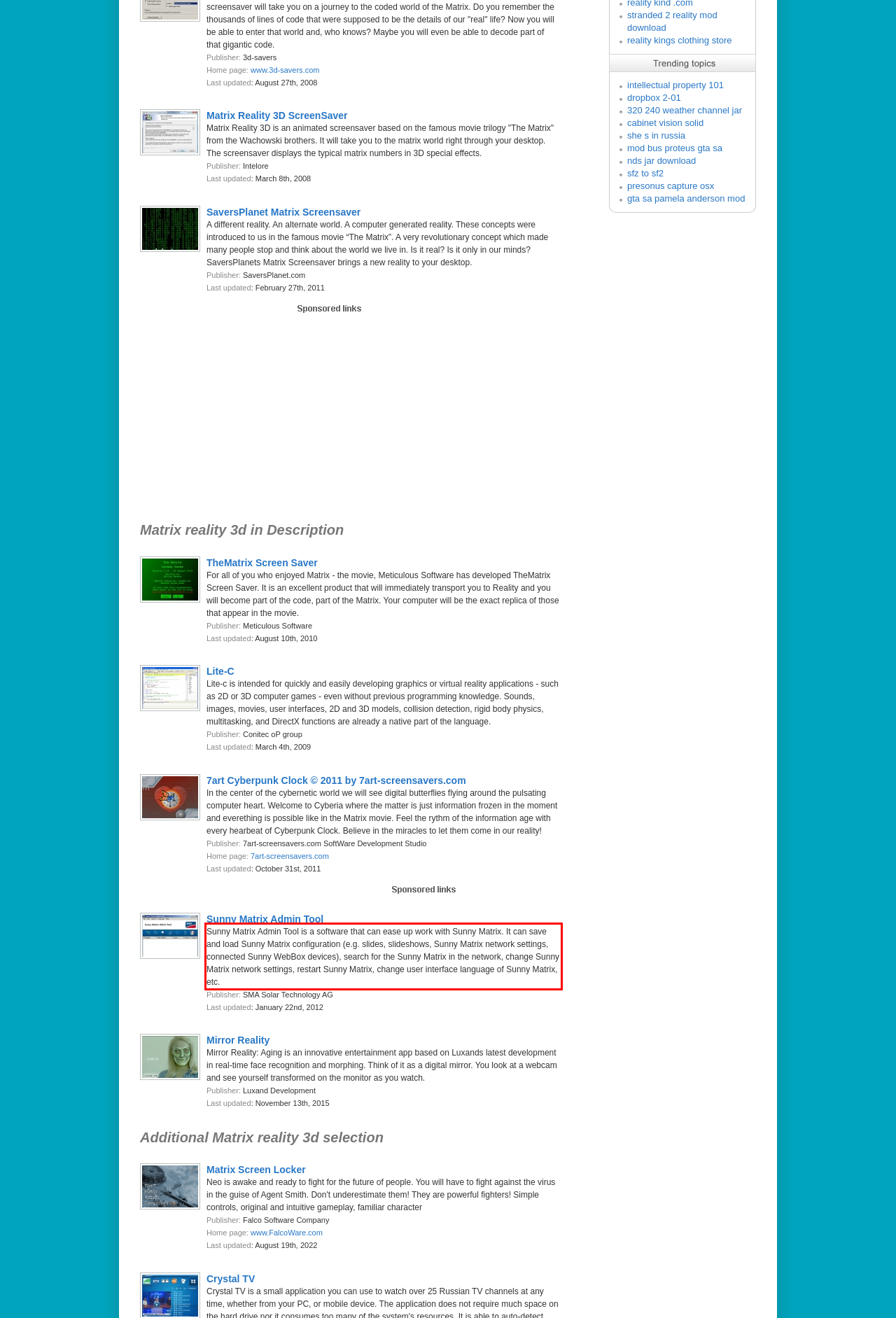The screenshot you have been given contains a UI element surrounded by a red rectangle. Use OCR to read and extract the text inside this red rectangle.

Sunny Matrix Admin Tool is a software that can ease up work with Sunny Matrix. It can save and load Sunny Matrix configuration (e.g. slides, slideshows, Sunny Matrix network settings, connected Sunny WebBox devices), search for the Sunny Matrix in the network, change Sunny Matrix network settings, restart Sunny Matrix, change user interface language of Sunny Matrix, etc.